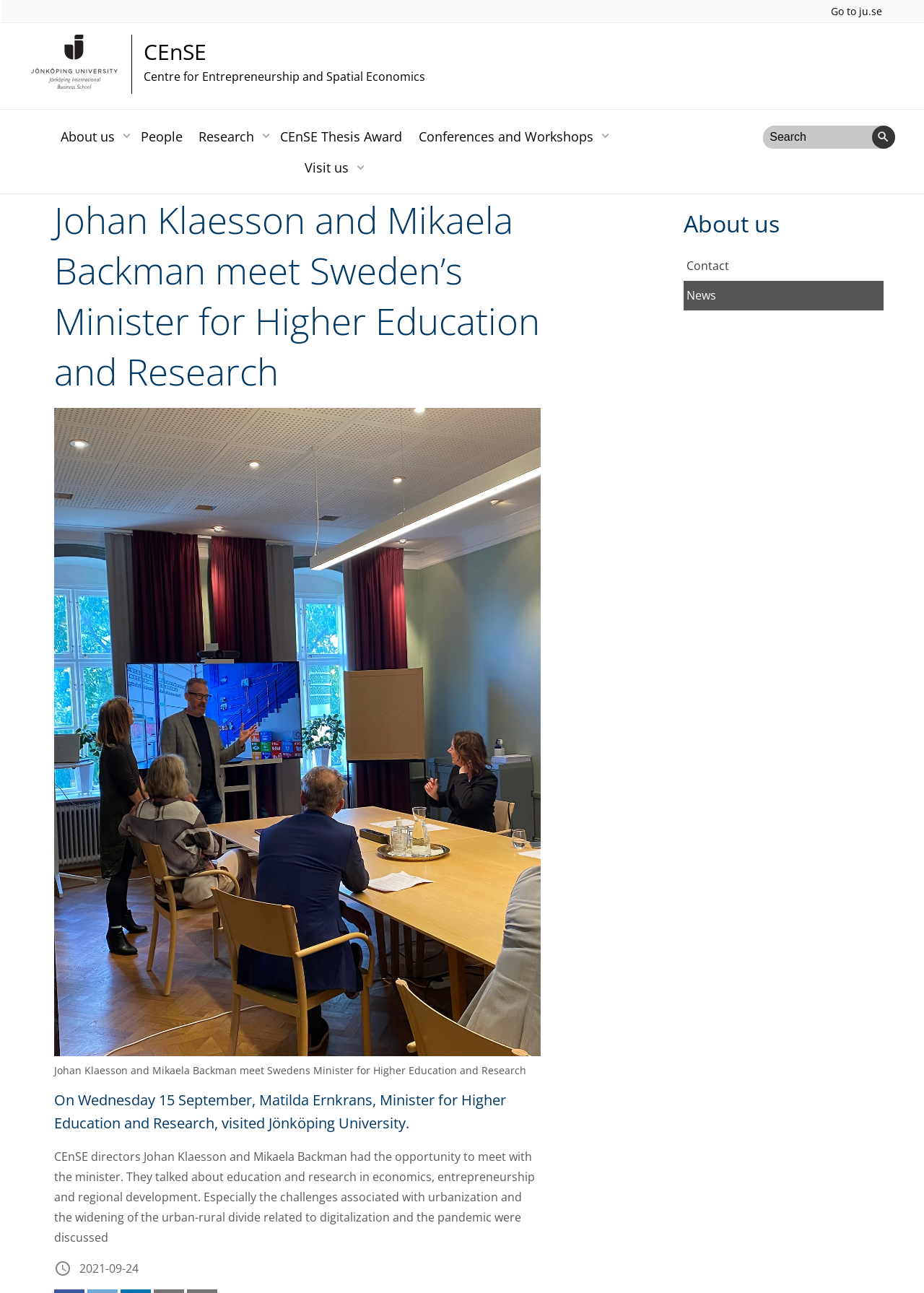Locate the bounding box coordinates of the element that should be clicked to fulfill the instruction: "Expand the Research submenu".

[0.278, 0.1, 0.298, 0.11]